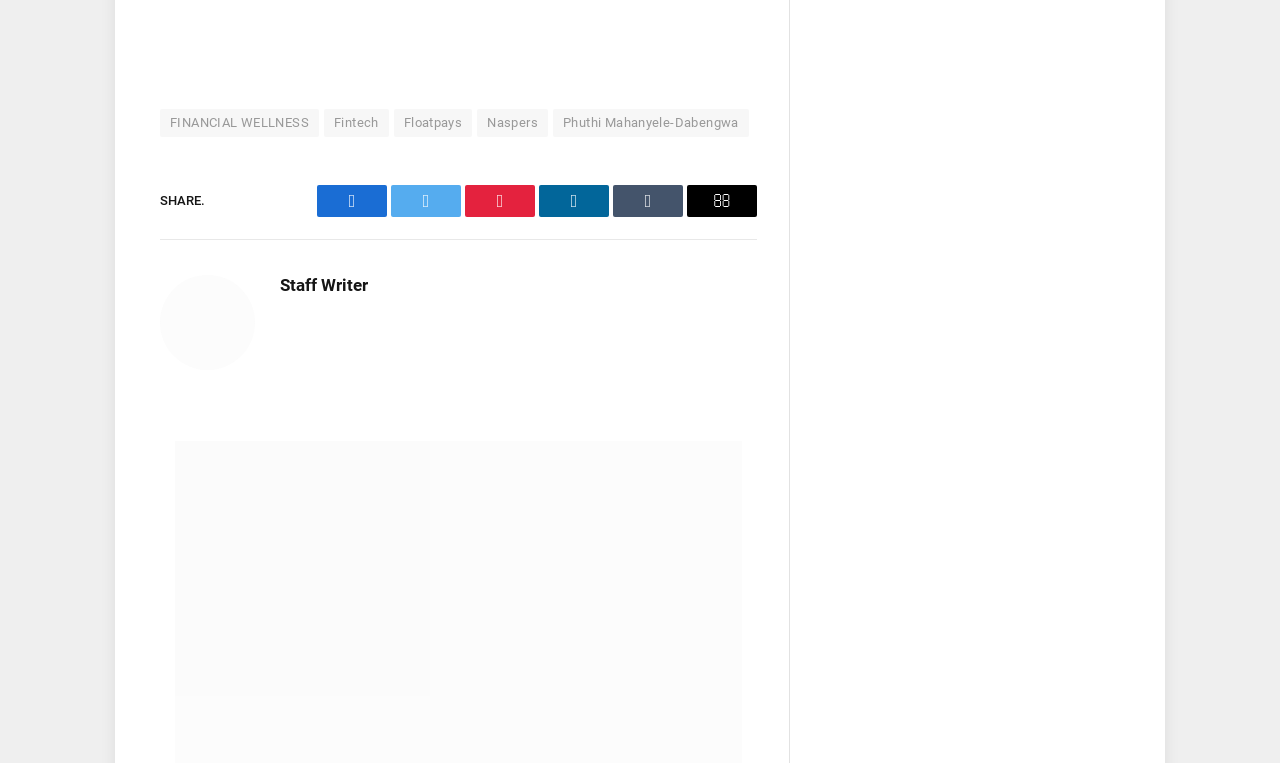Determine the bounding box of the UI component based on this description: "Phuthi Mahanyele-Dabengwa". The bounding box coordinates should be four float values between 0 and 1, i.e., [left, top, right, bottom].

[0.432, 0.143, 0.585, 0.179]